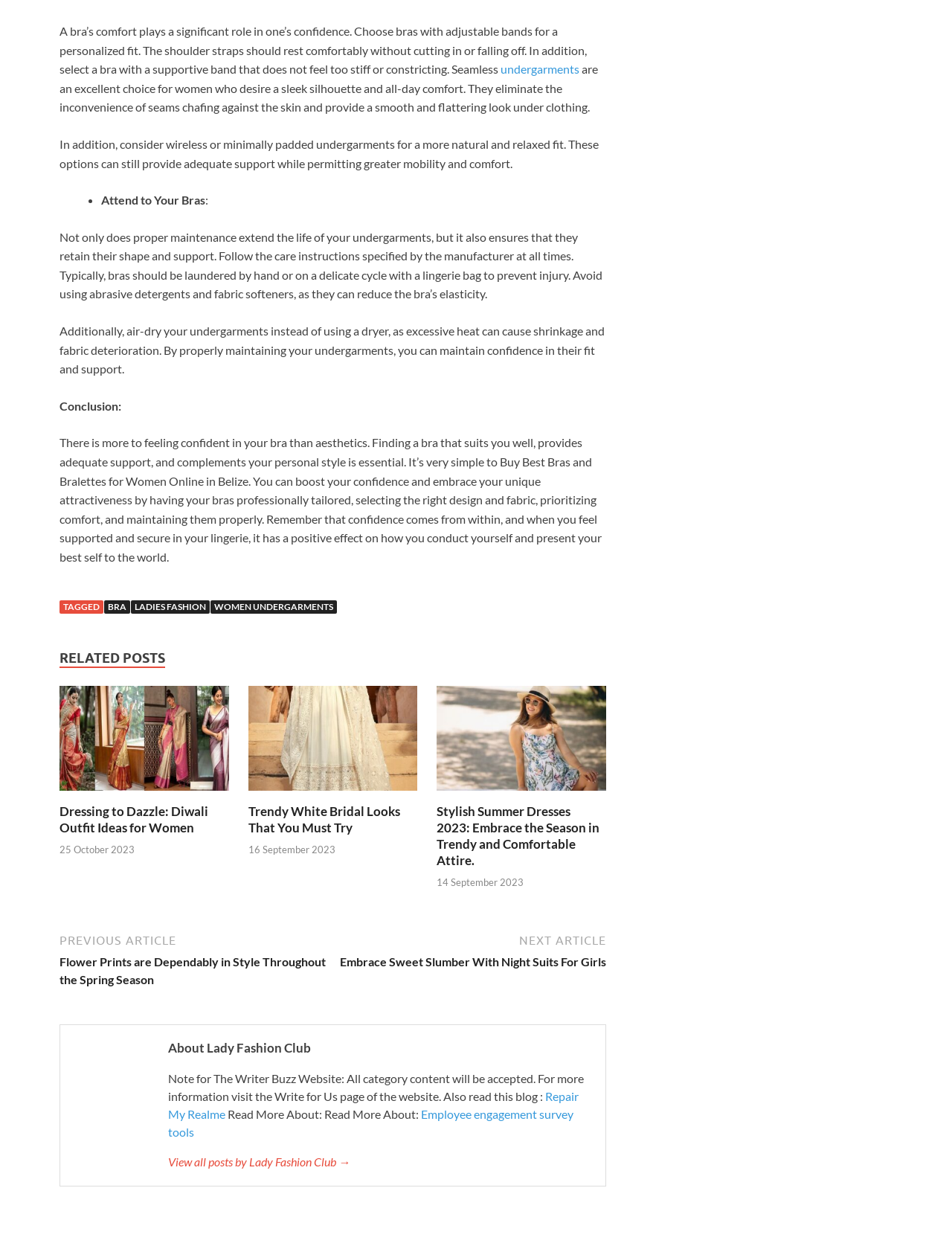Please locate the bounding box coordinates of the element that needs to be clicked to achieve the following instruction: "Learn about Indian wedding dresses". The coordinates should be four float numbers between 0 and 1, i.e., [left, top, right, bottom].

[0.261, 0.632, 0.439, 0.643]